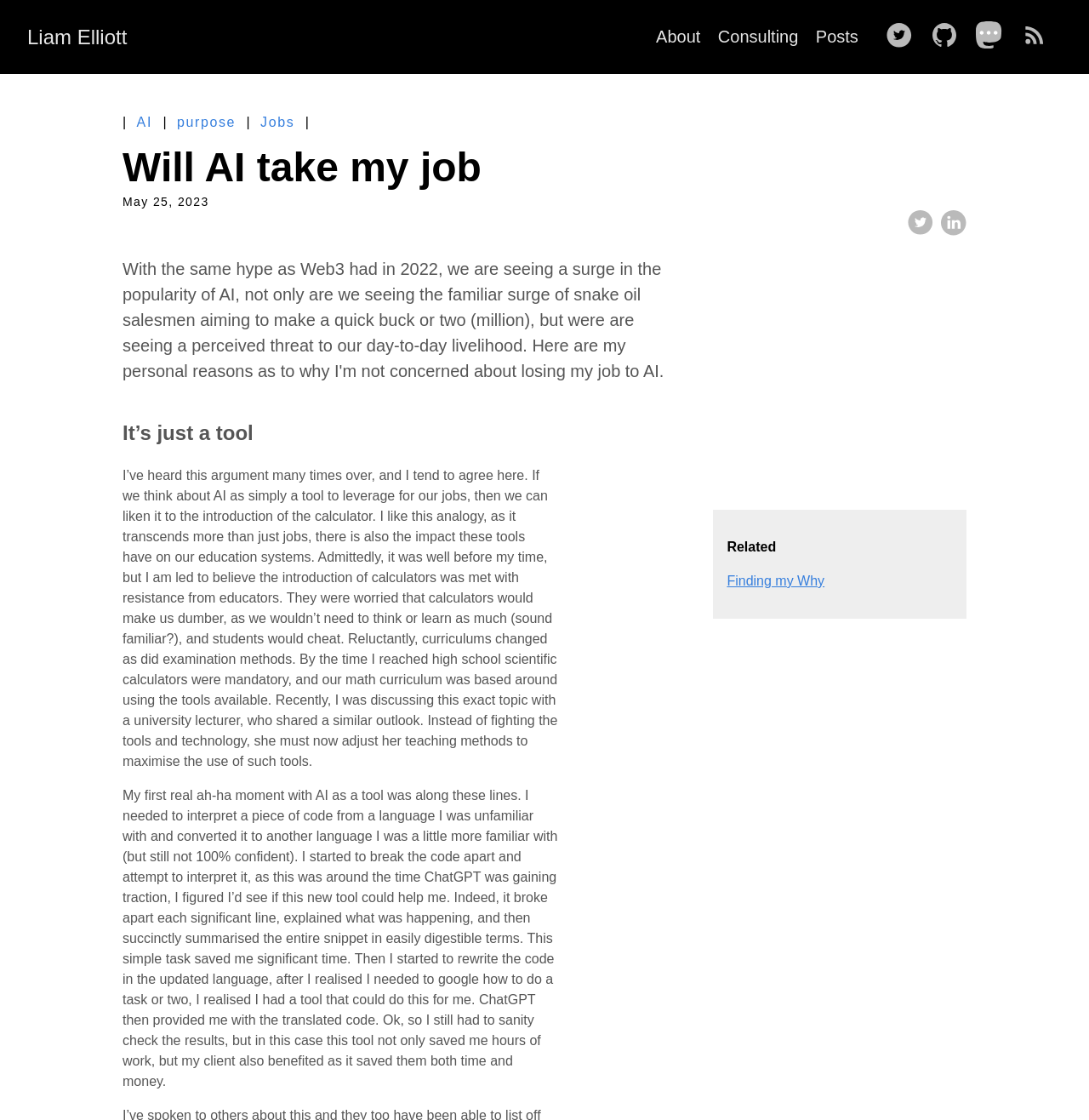Identify the bounding box coordinates of the element to click to follow this instruction: 'Click on the 'About' link'. Ensure the coordinates are four float values between 0 and 1, provided as [left, top, right, bottom].

[0.602, 0.024, 0.643, 0.041]